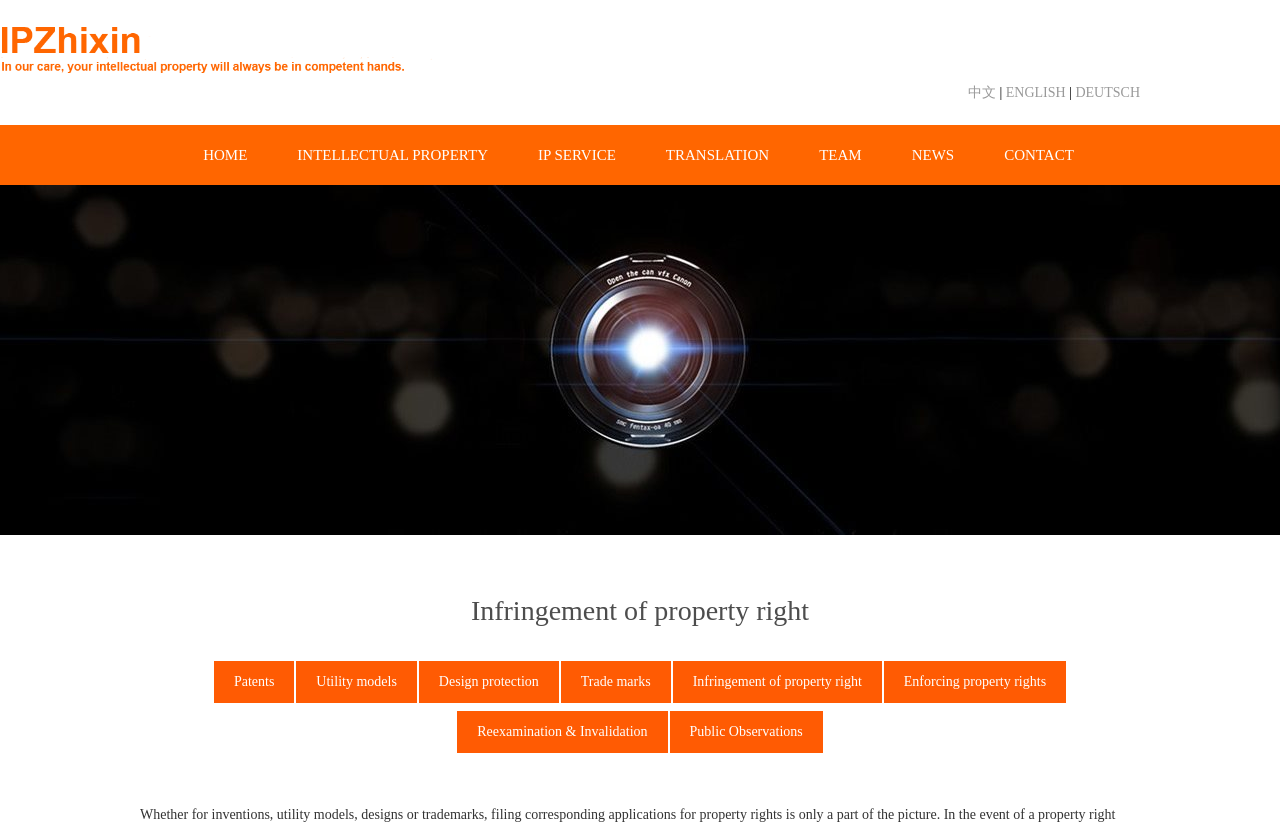How many links are under the category 'Infringement of property right'?
Please answer the question with a single word or phrase, referencing the image.

8